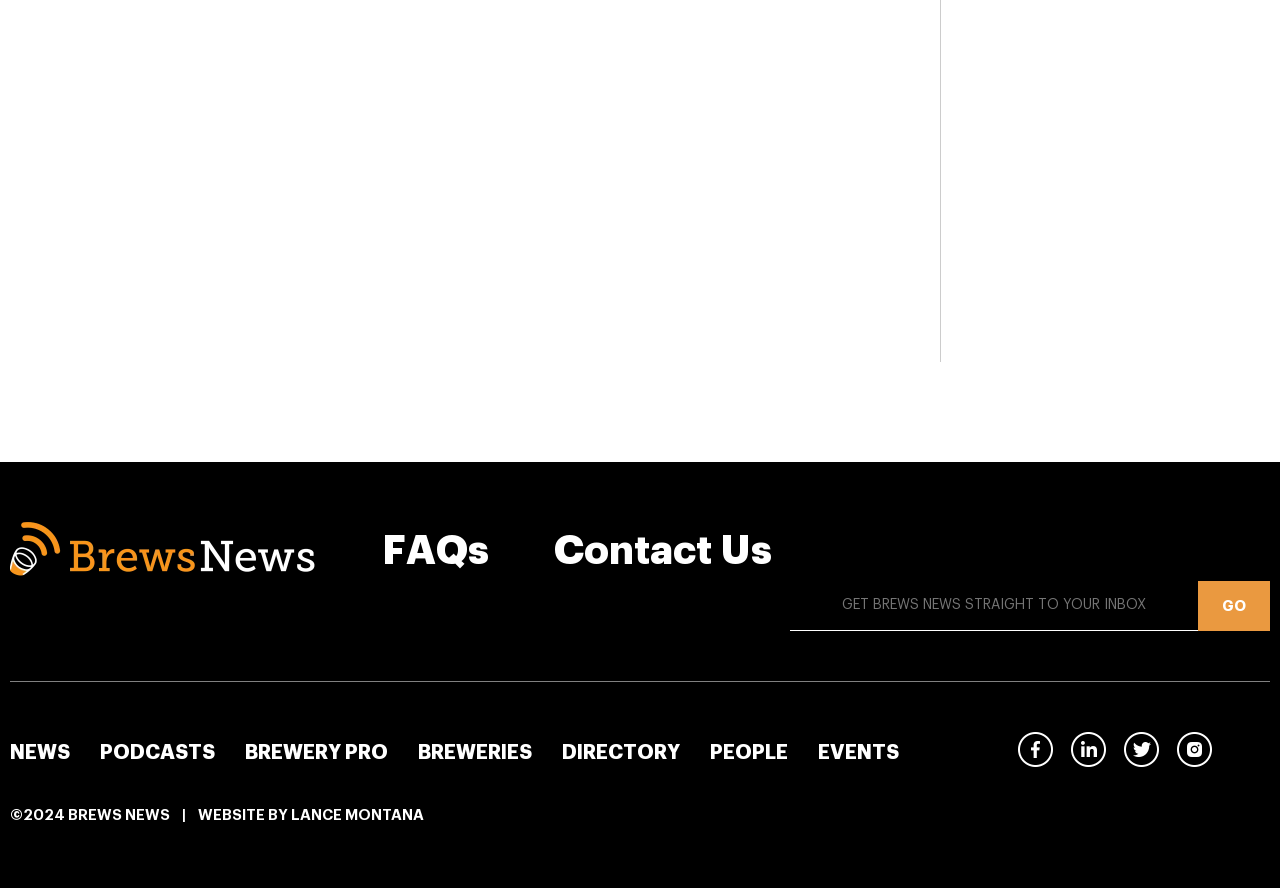Determine the bounding box coordinates of the UI element described below. Use the format (top-left x, top-left y, bottom-right x, bottom-right y) with floating point numbers between 0 and 1: parent_node: Subscribe value="Go"

[0.936, 0.654, 0.992, 0.71]